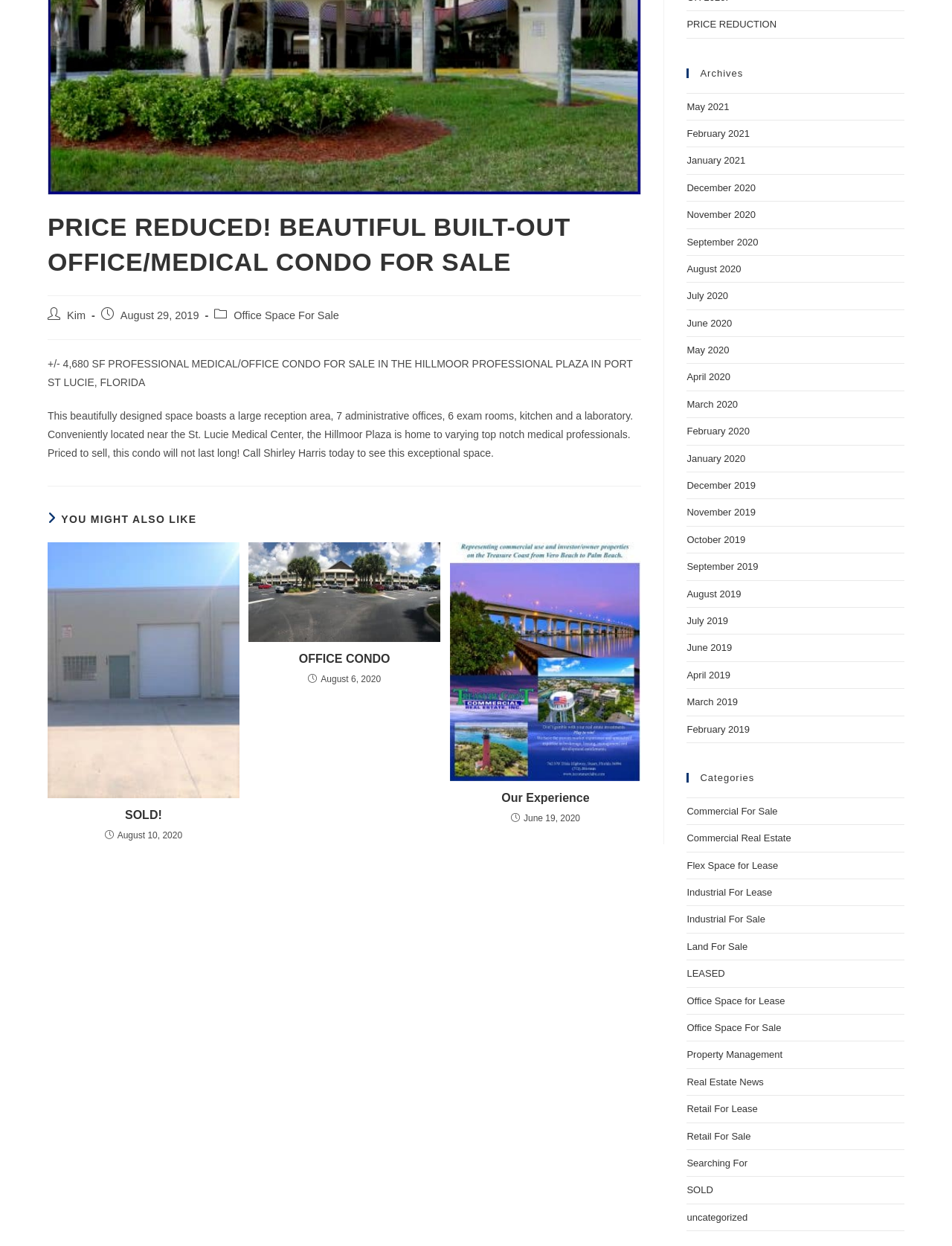Given the element description "Industrial For Lease", identify the bounding box of the corresponding UI element.

[0.721, 0.712, 0.811, 0.721]